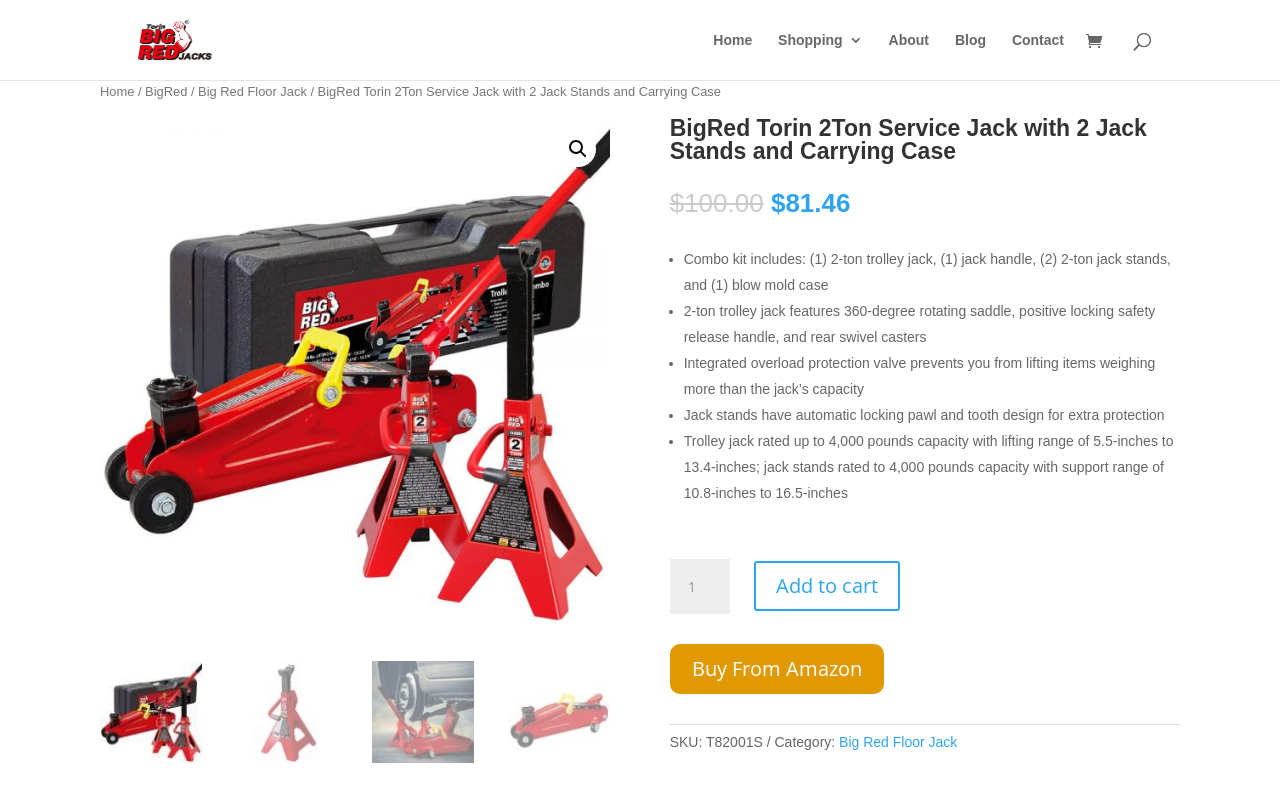Give the bounding box coordinates for the element described as: "Add to cart".

[0.589, 0.704, 0.703, 0.766]